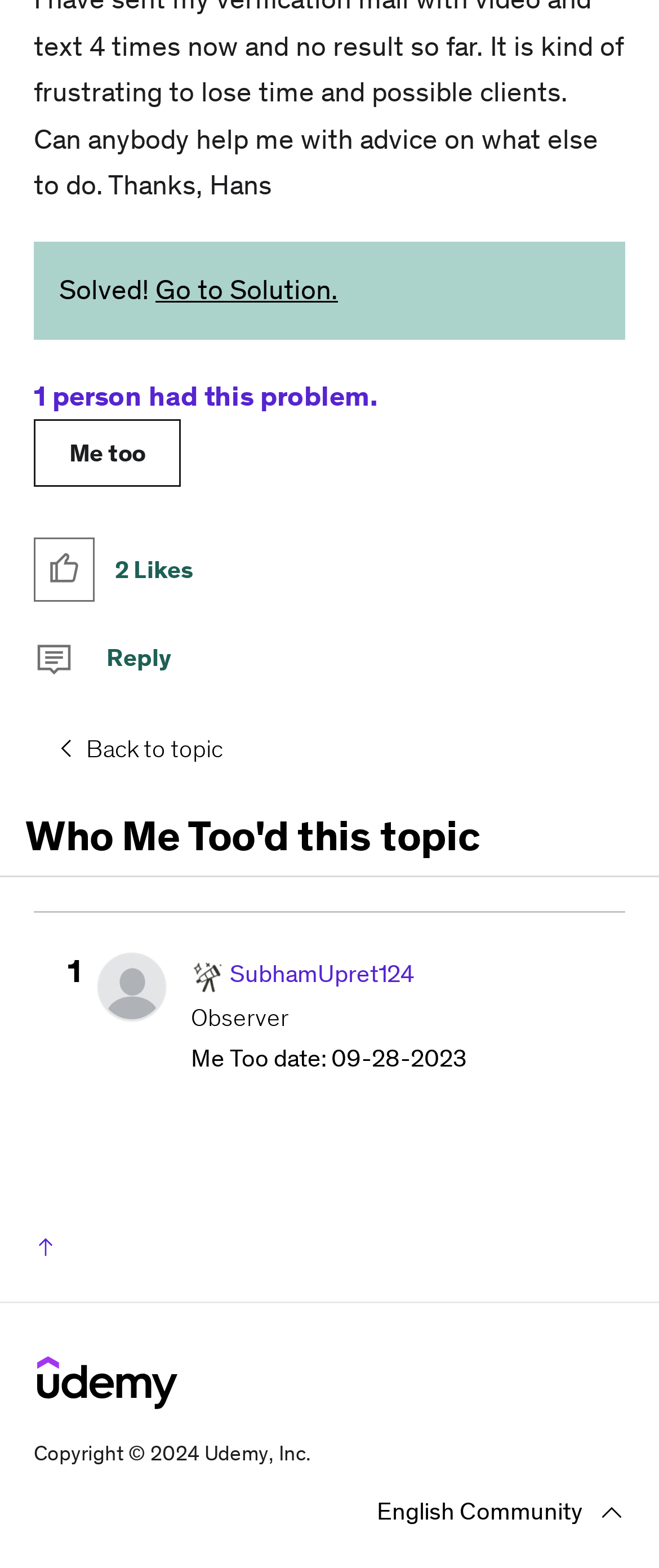Identify the bounding box coordinates of the specific part of the webpage to click to complete this instruction: "Explore the music schools in Dudley".

None